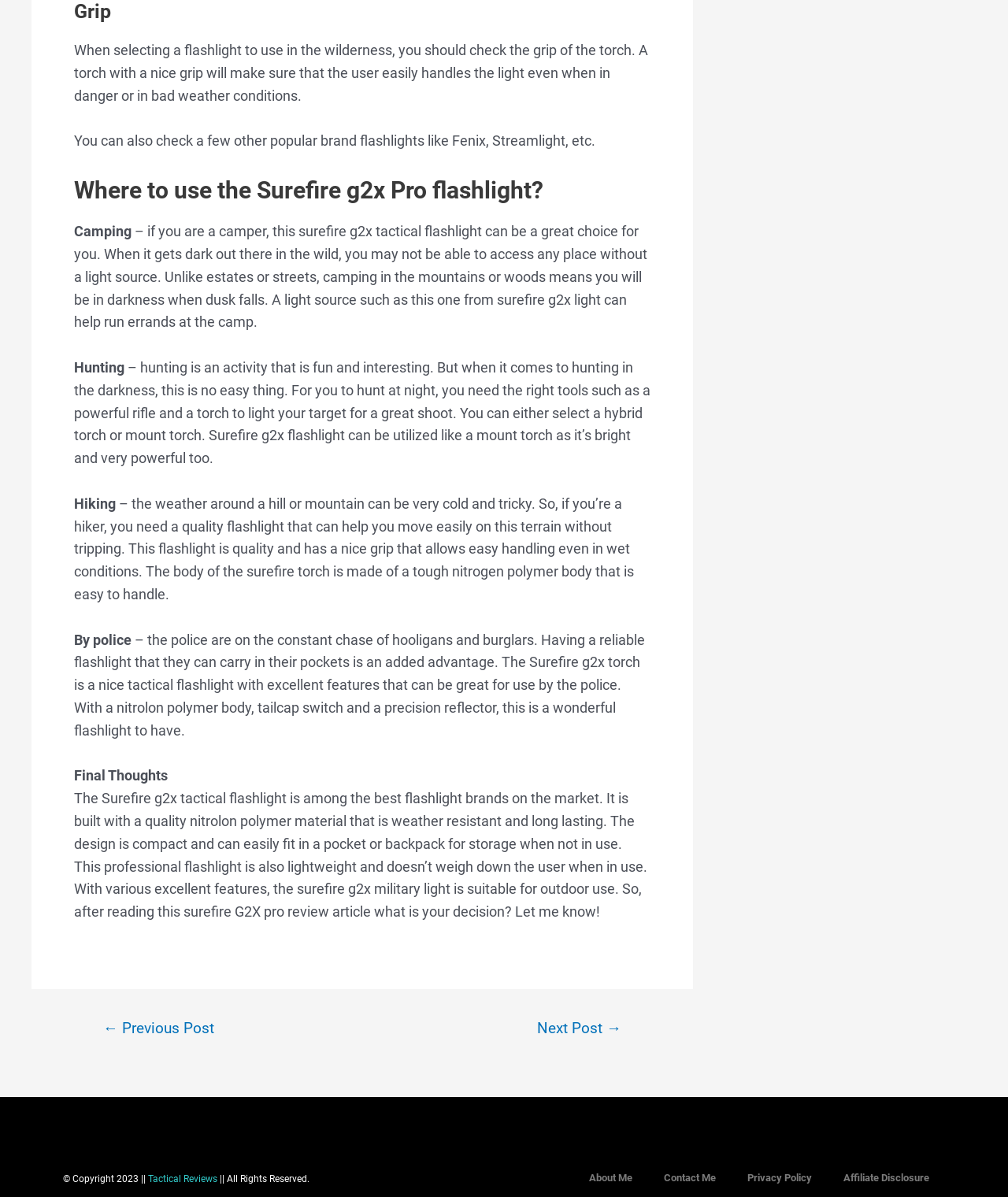What is the material of the Surefire g2x torch body?
Refer to the image and give a detailed response to the question.

The webpage text states that 'The body of the surefire torch is made of a tough nitrogen polymer body that is easy to handle', indicating that the material of the Surefire g2x torch body is nitrolon polymer.